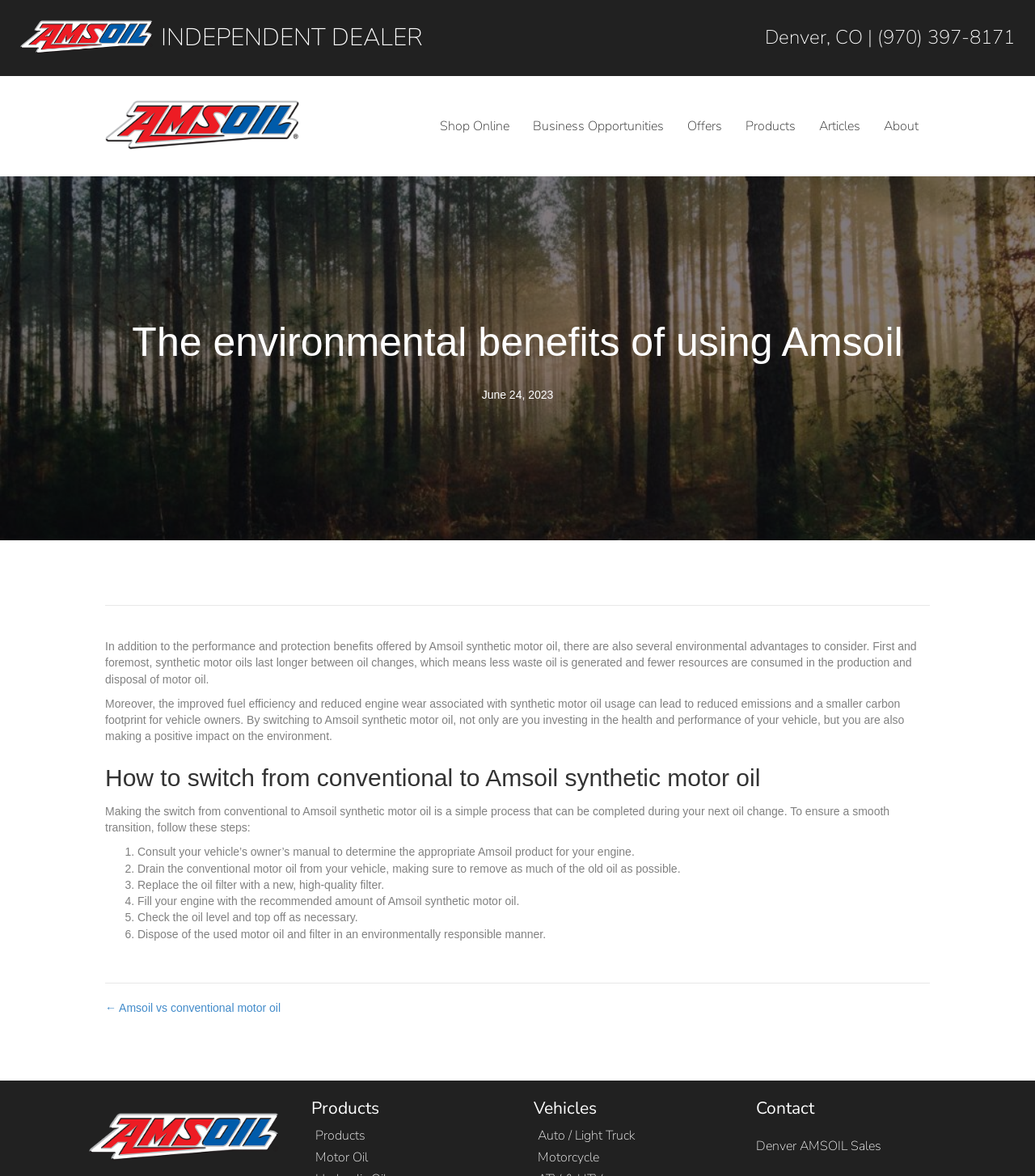What type of vehicles are supported by Amsoil products?
Look at the image and provide a short answer using one word or a phrase.

Auto/Light Truck and Motorcycle